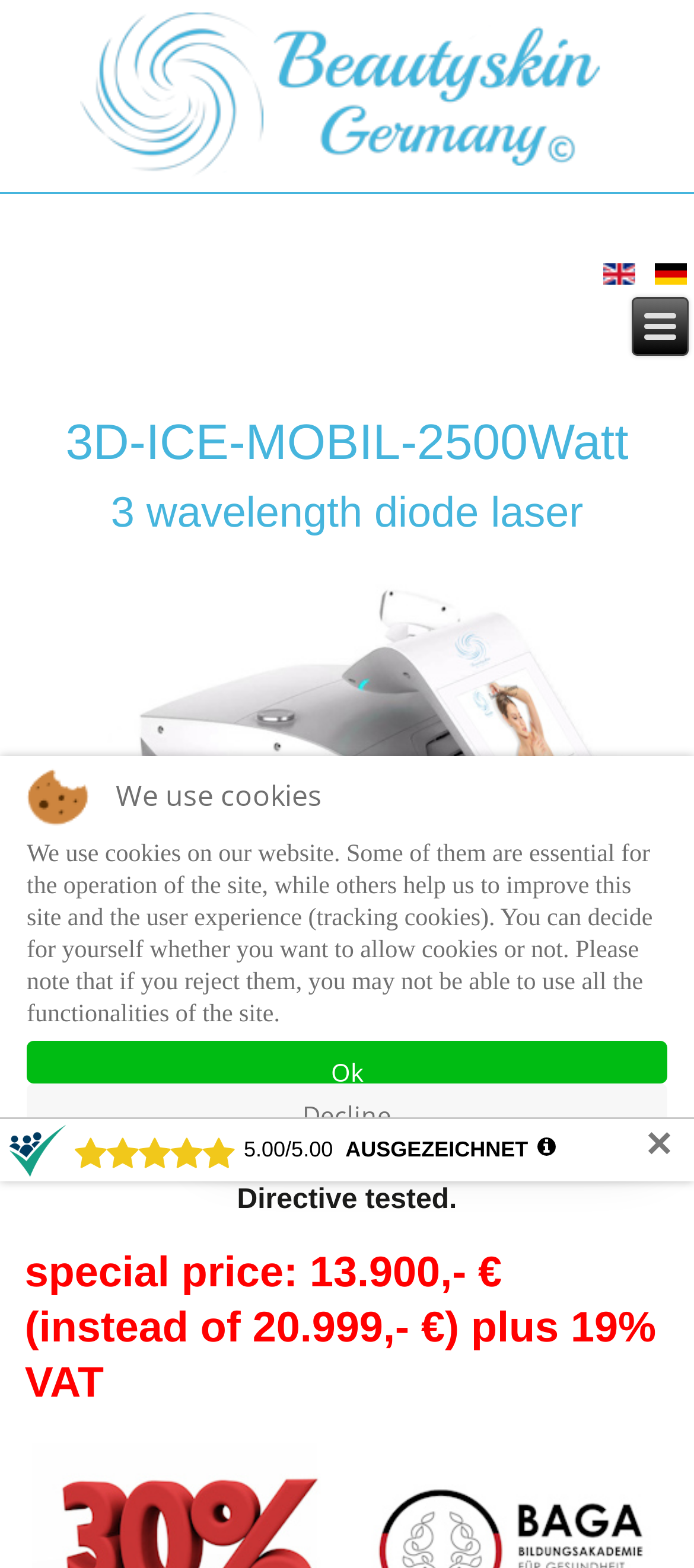Using a single word or phrase, answer the following question: 
What is the special price of the device?

13.900,- €